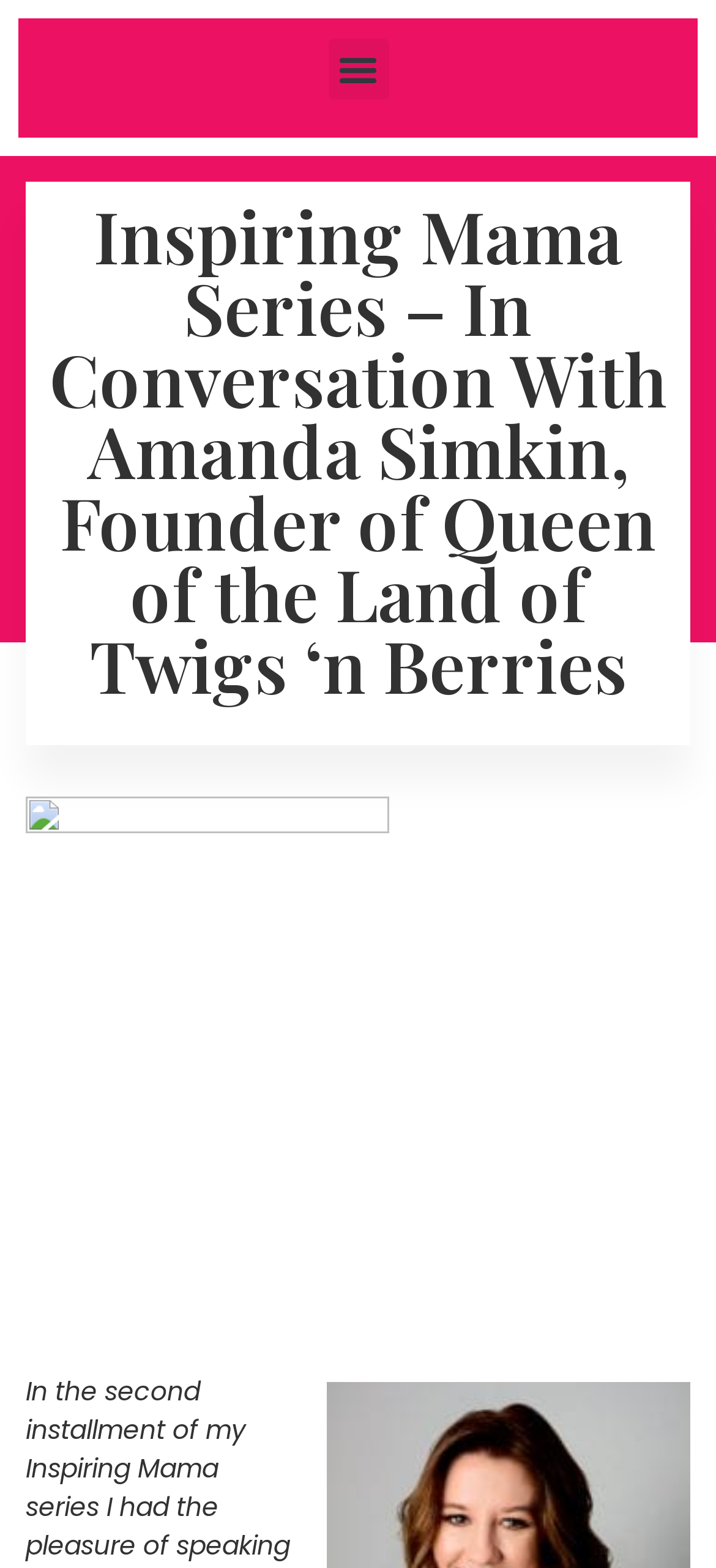Identify the bounding box coordinates for the UI element described by the following text: "London Bridge". Provide the coordinates as four float numbers between 0 and 1, in the format [left, top, right, bottom].

None